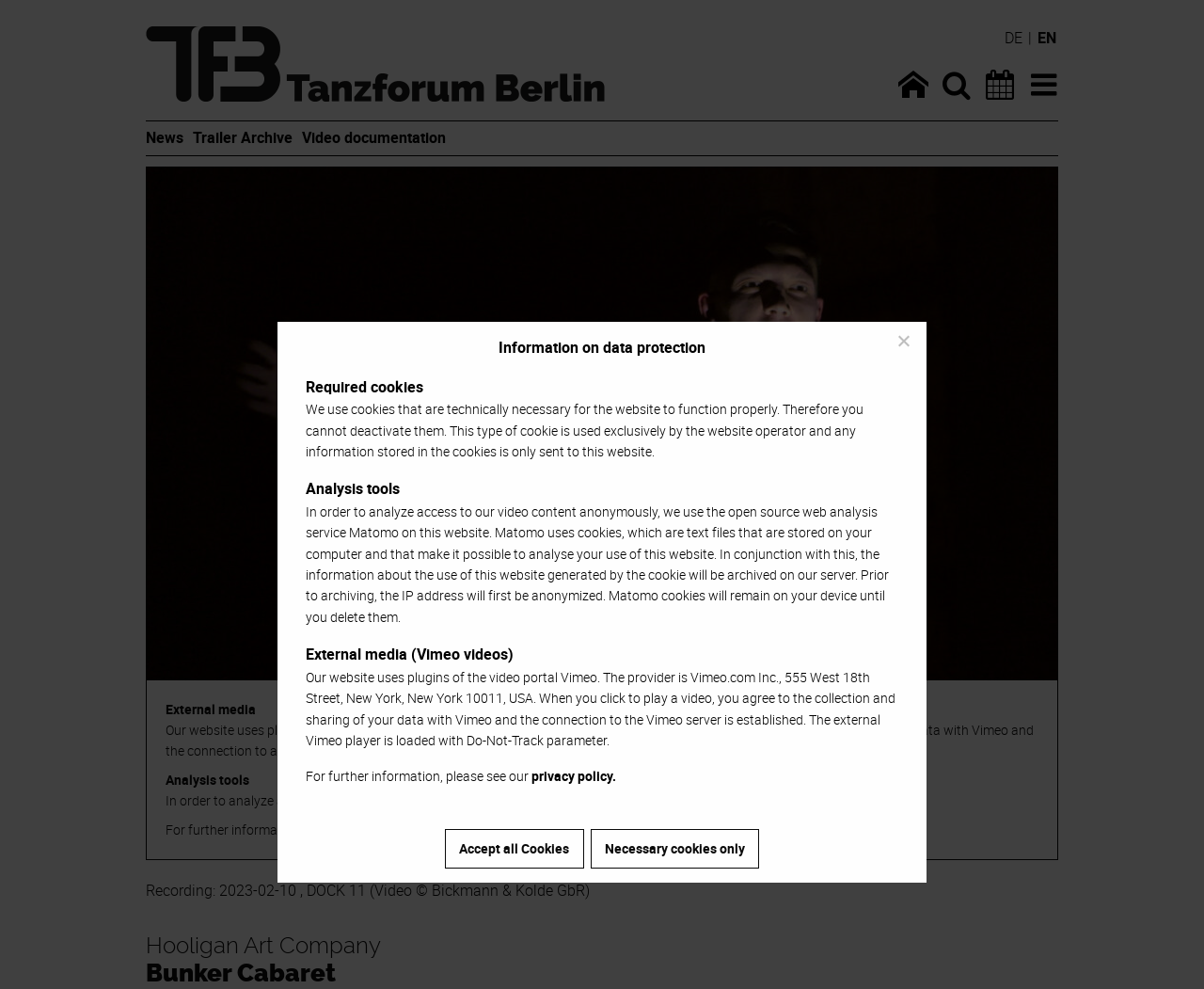Identify the bounding box for the described UI element: "parent_node: Tanzforum Berlin title="Tanzforum Berlin"".

[0.121, 0.027, 0.502, 0.103]